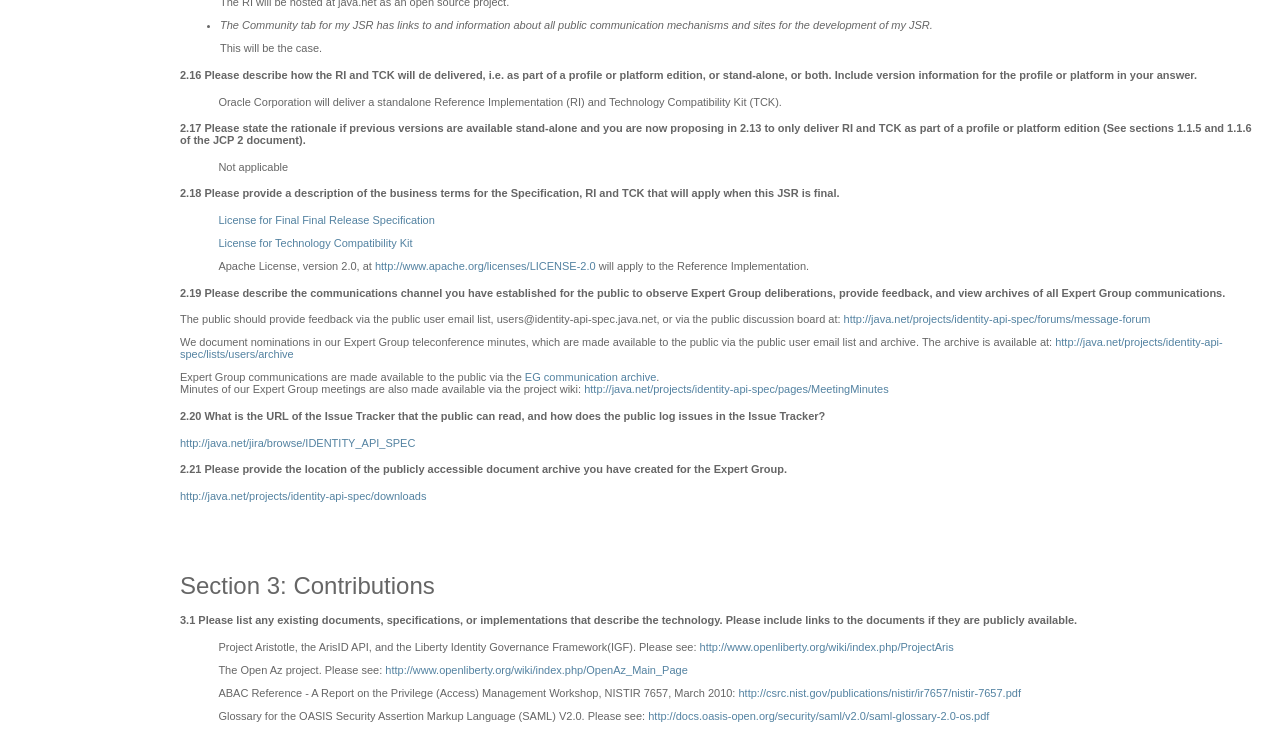Identify the coordinates of the bounding box for the element that must be clicked to accomplish the instruction: "Click the '507 Designs' link".

None